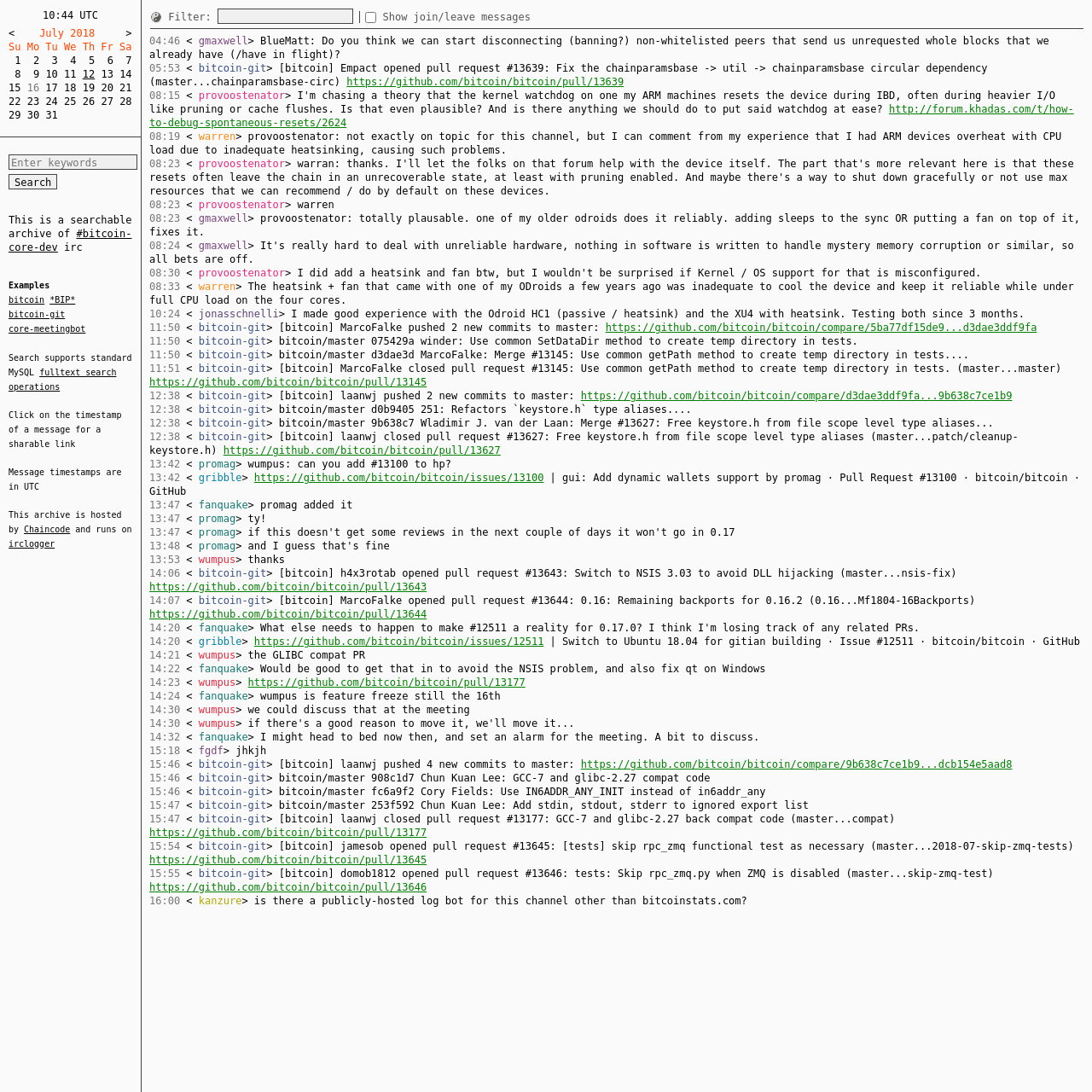Provide the bounding box coordinates of the UI element this sentence describes: "fulltext search operations".

[0.008, 0.337, 0.107, 0.359]